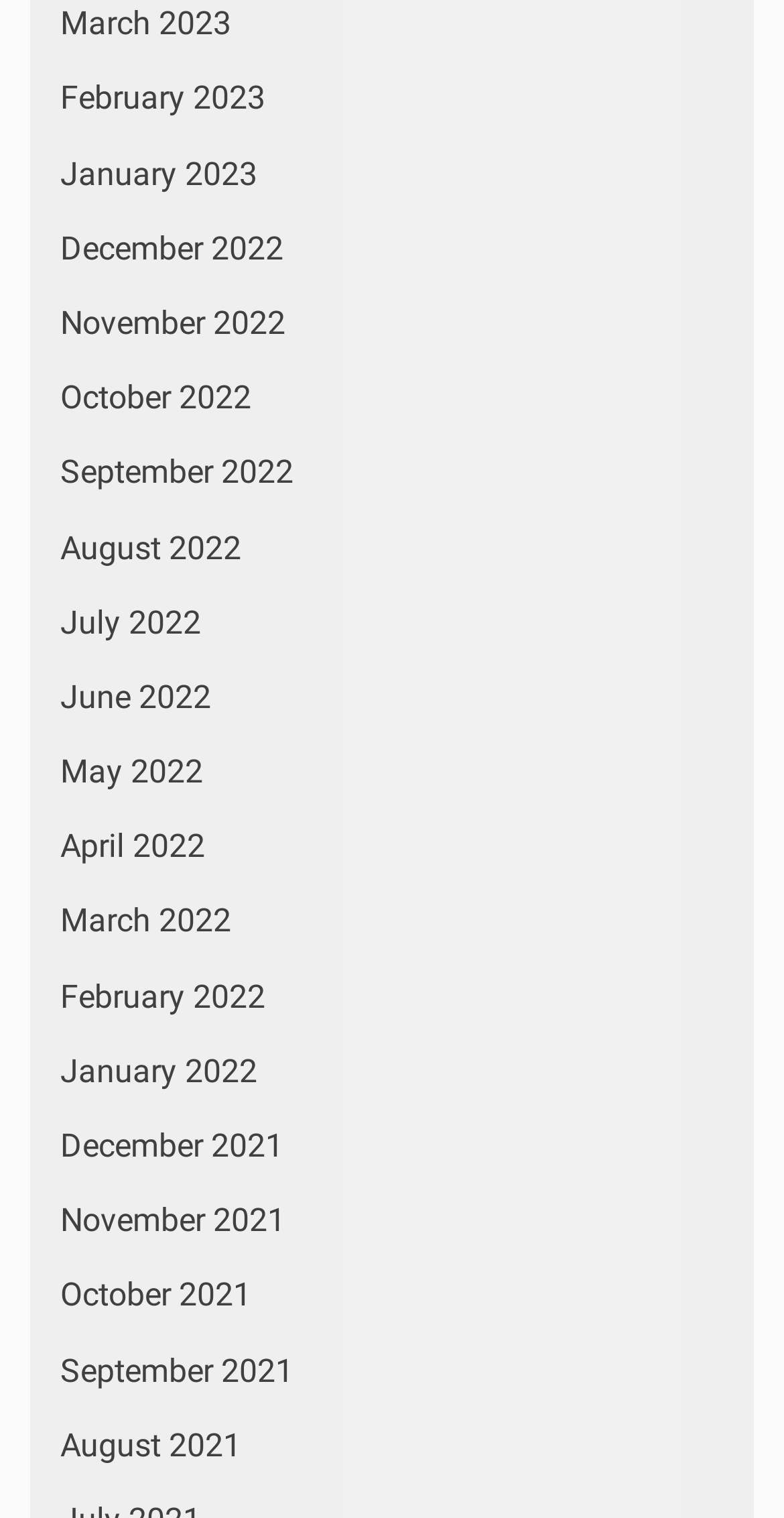How many links are listed in total?
Refer to the image and provide a one-word or short phrase answer.

24